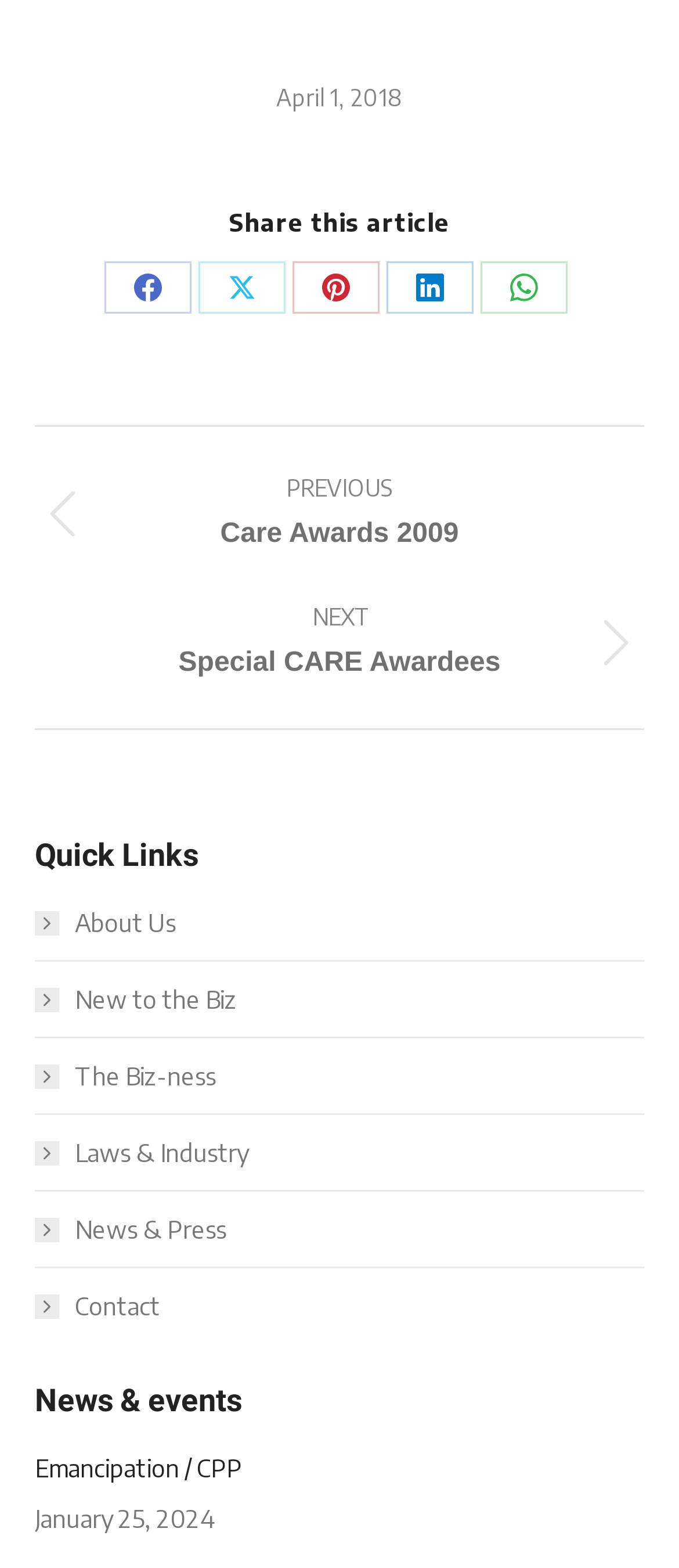Locate the bounding box coordinates of the item that should be clicked to fulfill the instruction: "Go to the News & events page".

[0.051, 0.881, 0.356, 0.905]